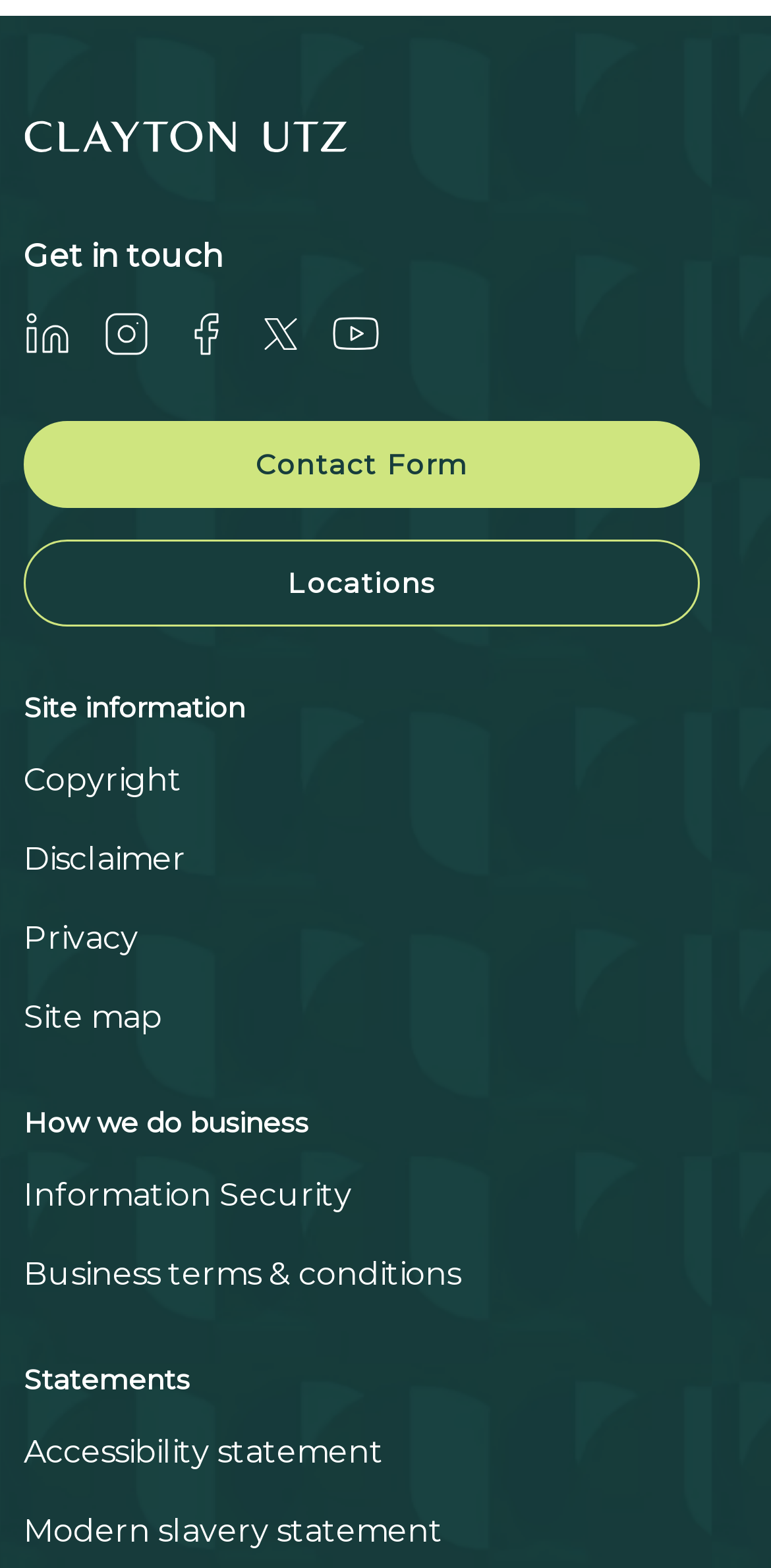Provide the bounding box coordinates of the area you need to click to execute the following instruction: "View Locations".

[0.031, 0.344, 0.908, 0.399]